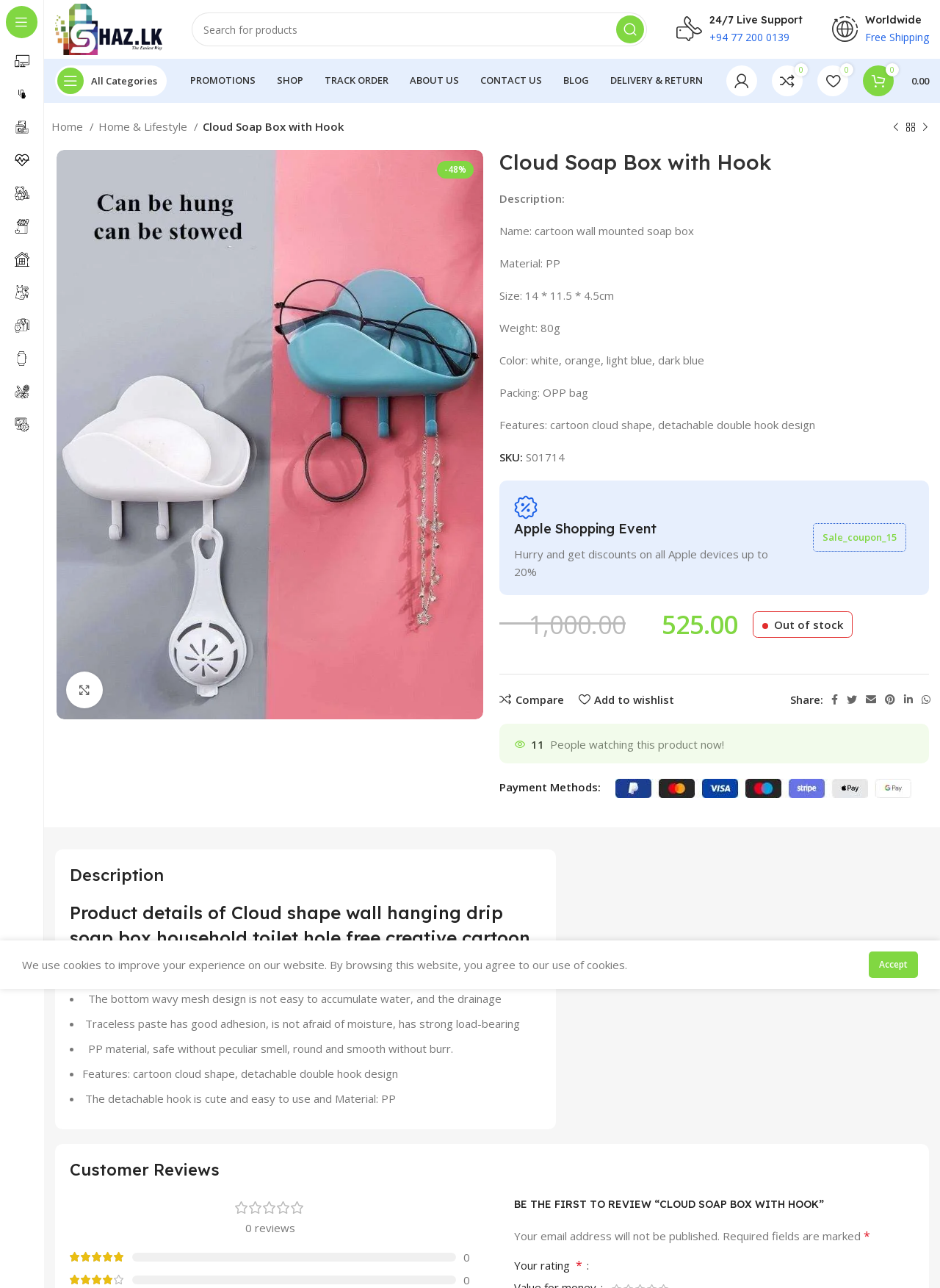Identify the bounding box coordinates for the element you need to click to achieve the following task: "Open sticky navigation". The coordinates must be four float values ranging from 0 to 1, formatted as [left, top, right, bottom].

[0.051, 0.051, 0.185, 0.074]